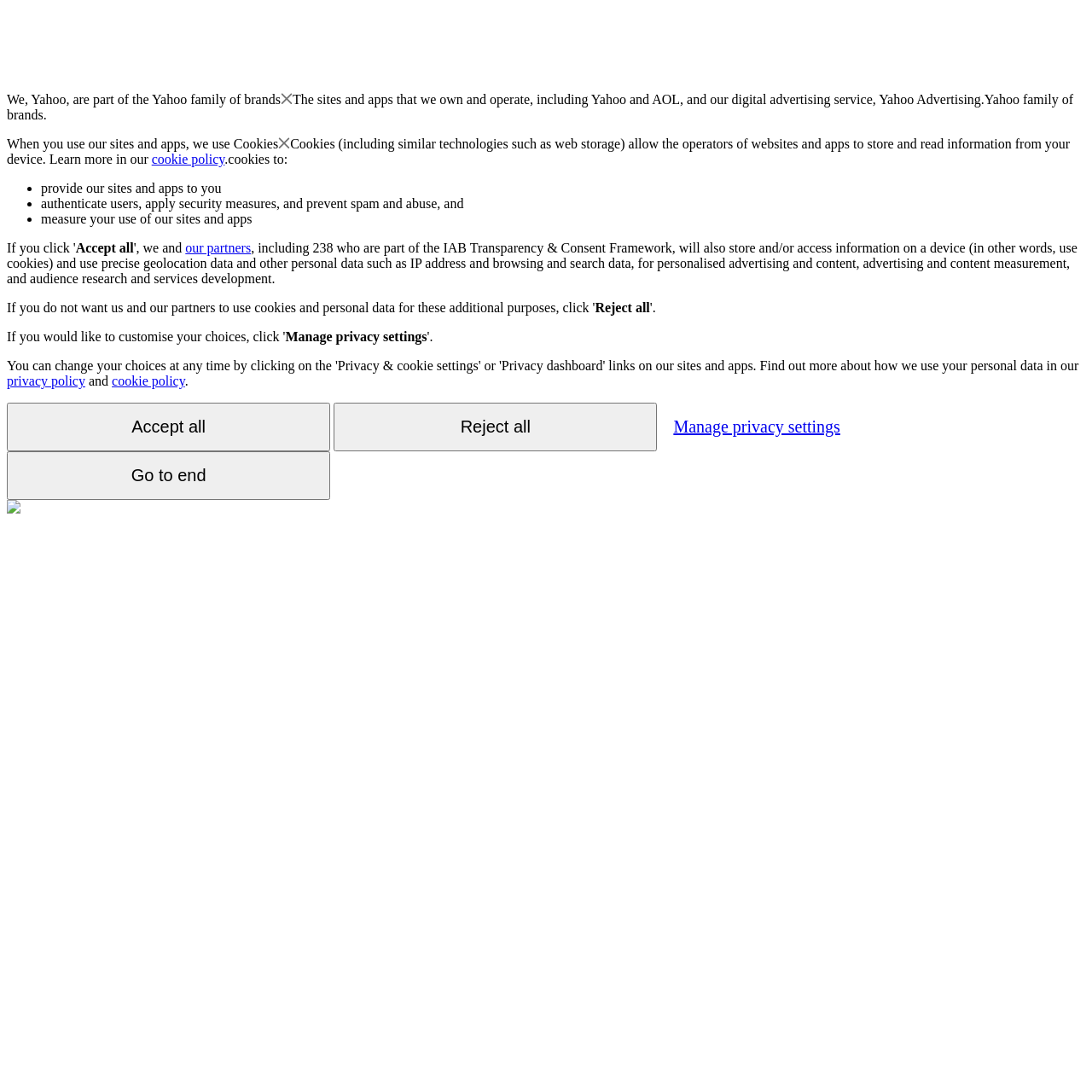Find the bounding box coordinates of the clickable area required to complete the following action: "Click the 'Manage privacy settings' button".

[0.261, 0.302, 0.391, 0.315]